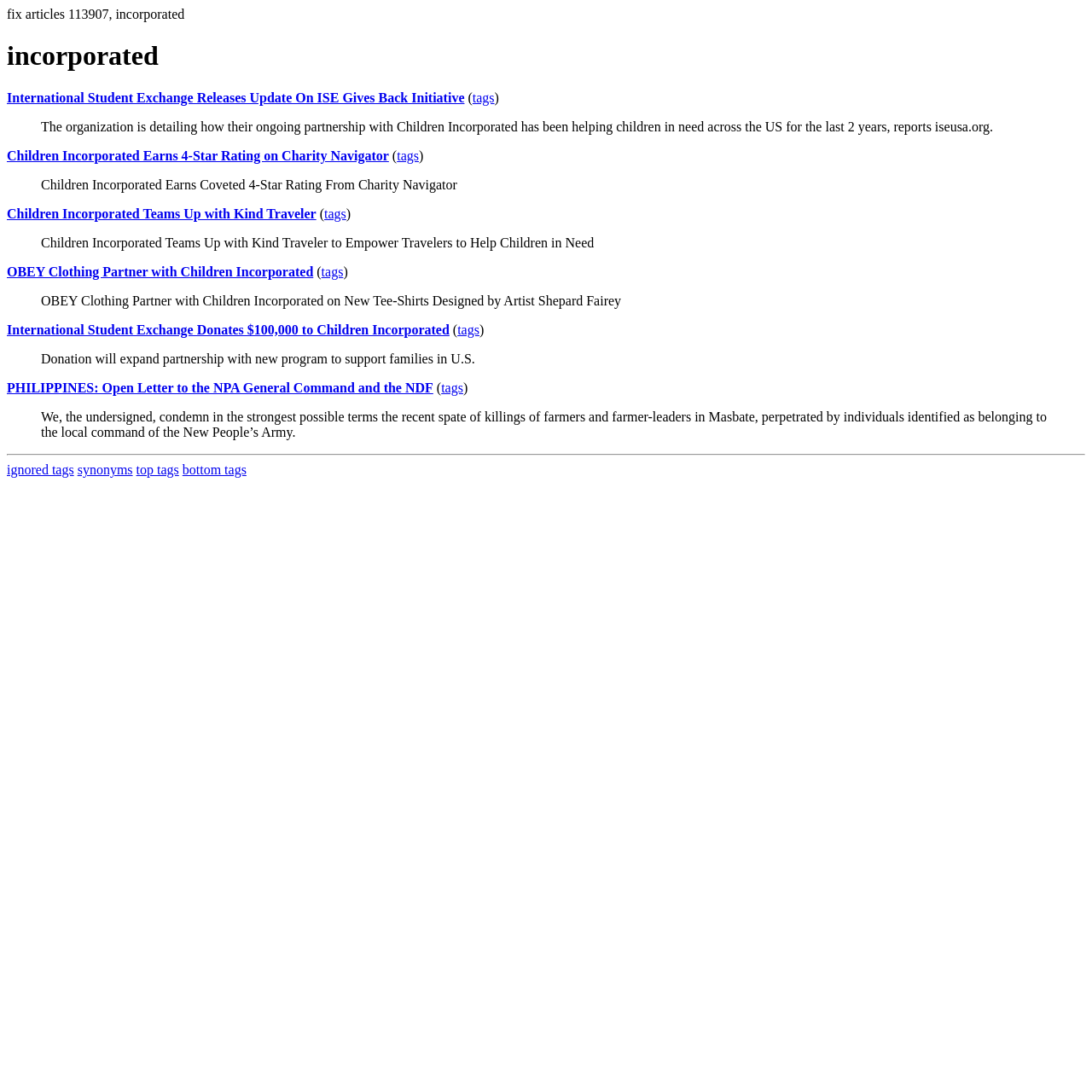Please identify the bounding box coordinates for the region that you need to click to follow this instruction: "Click on the link 'International Student Exchange Releases Update On ISE Gives Back Initiative'".

[0.006, 0.083, 0.425, 0.096]